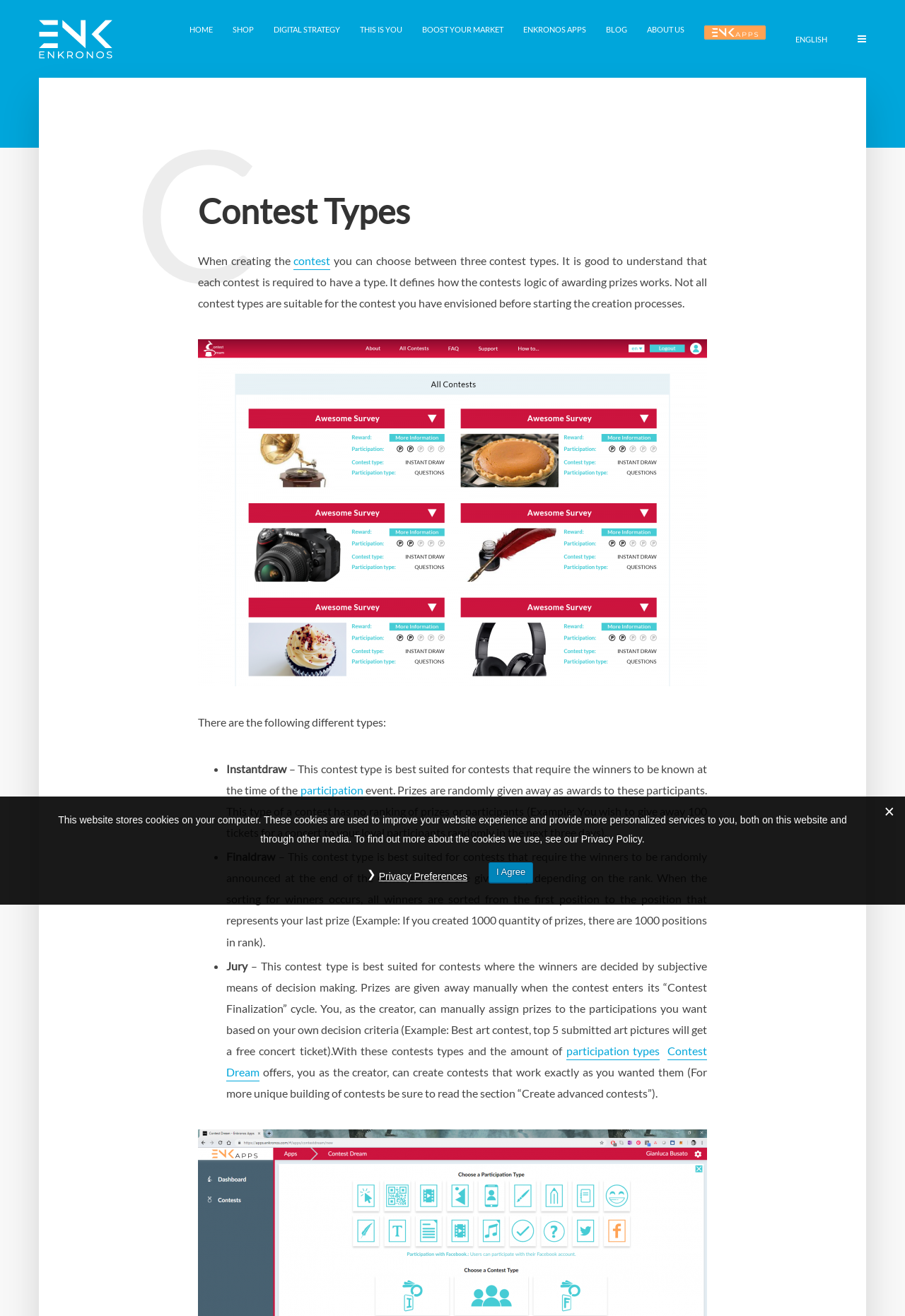Please examine the image and answer the question with a detailed explanation:
What are the three contest types?

The webpage explains that when creating a contest, you can choose between three contest types. These types are listed as Instantdraw, Finaldraw, and Jury, each with its own description and suitability for different types of contests.